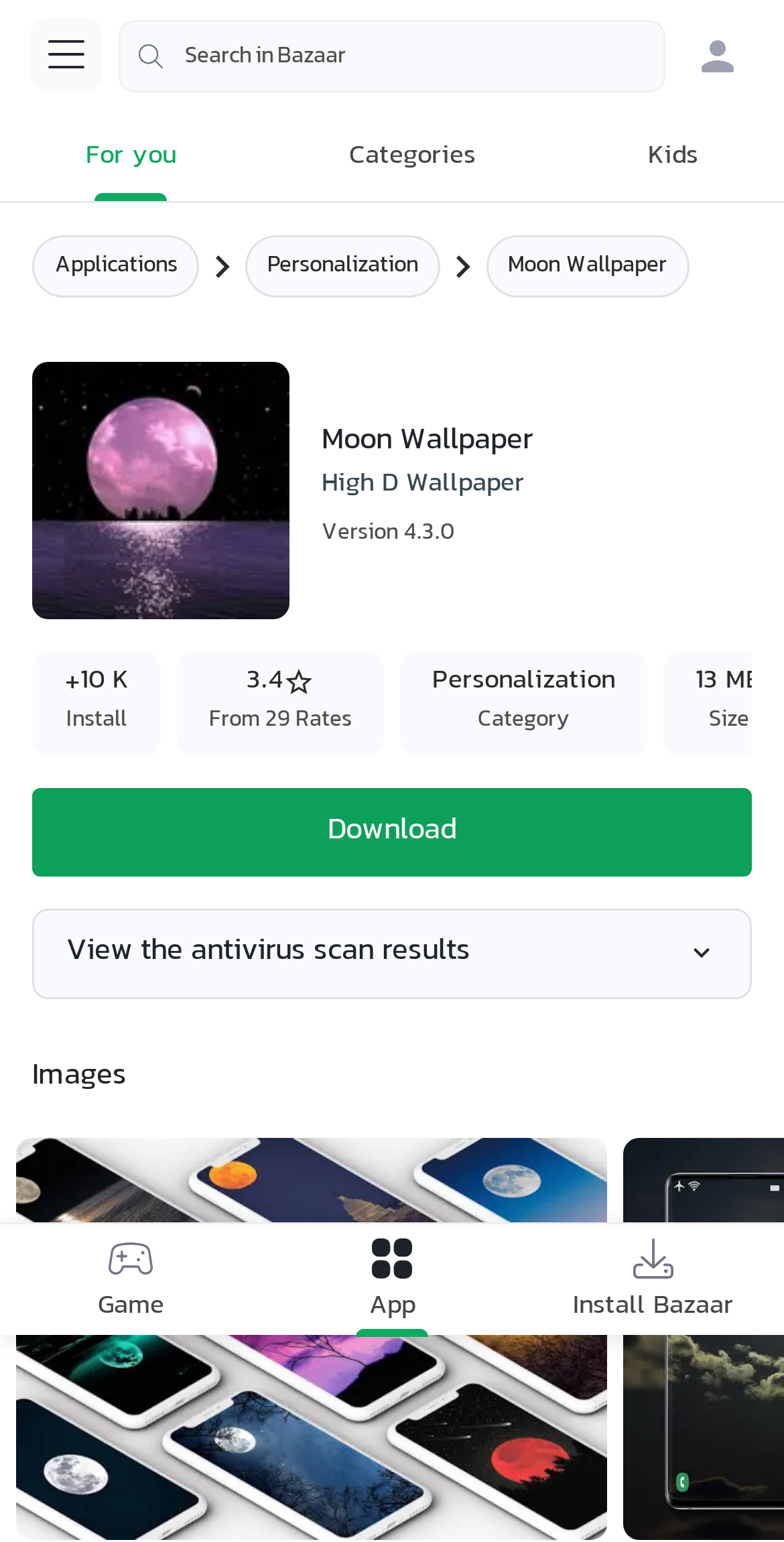From the given element description: "Personalization", find the bounding box for the UI element. Provide the coordinates as four float numbers between 0 and 1, in the order [left, top, right, bottom].

[0.312, 0.156, 0.562, 0.189]